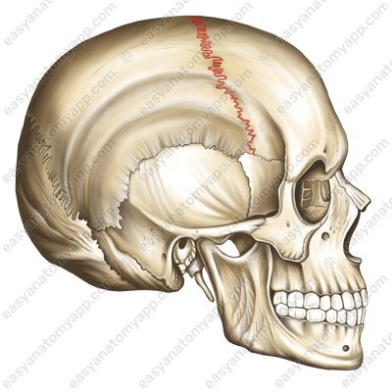What is the purpose of the highlighted suture?
Answer the question with a single word or phrase, referring to the image.

Understanding skull structure